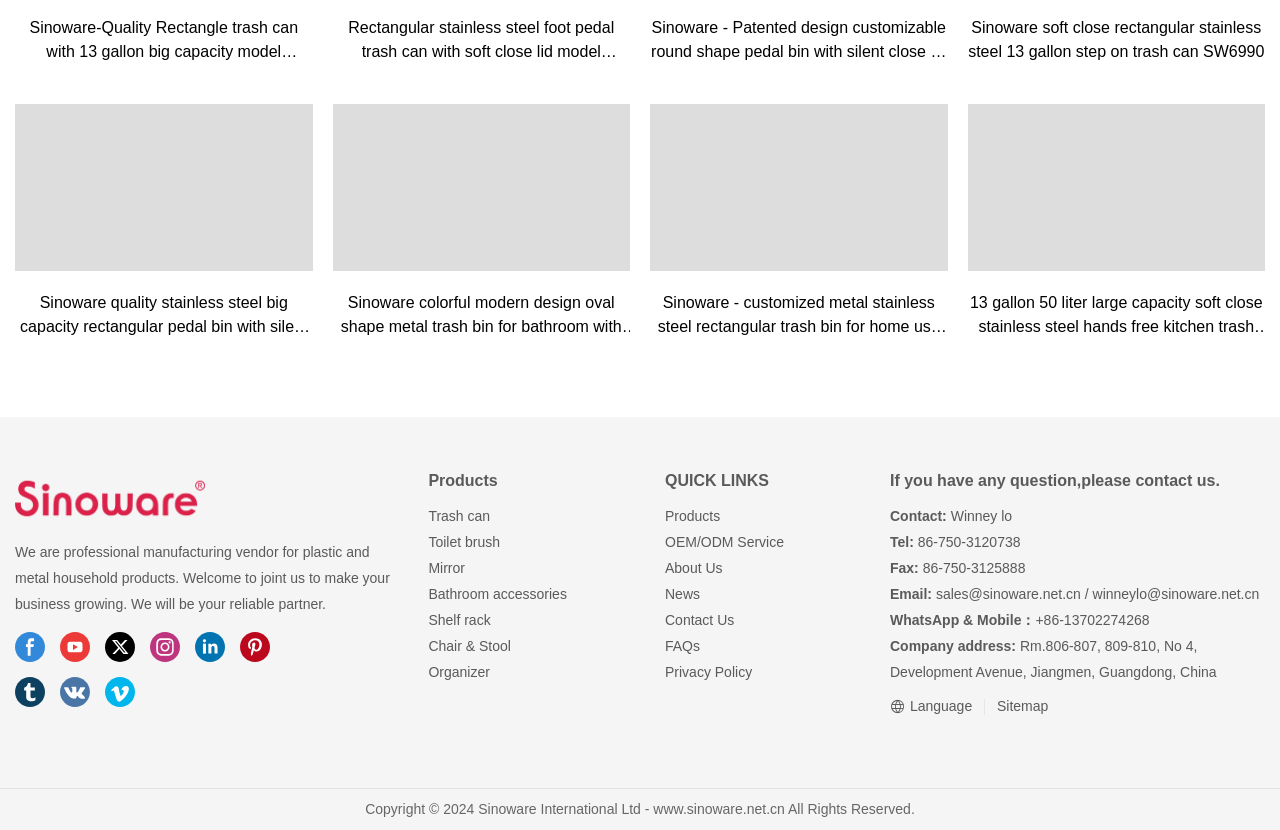Please identify the bounding box coordinates of the element I should click to complete this instruction: 'Contact Winney Lo'. The coordinates should be given as four float numbers between 0 and 1, like this: [left, top, right, bottom].

[0.743, 0.612, 0.791, 0.631]